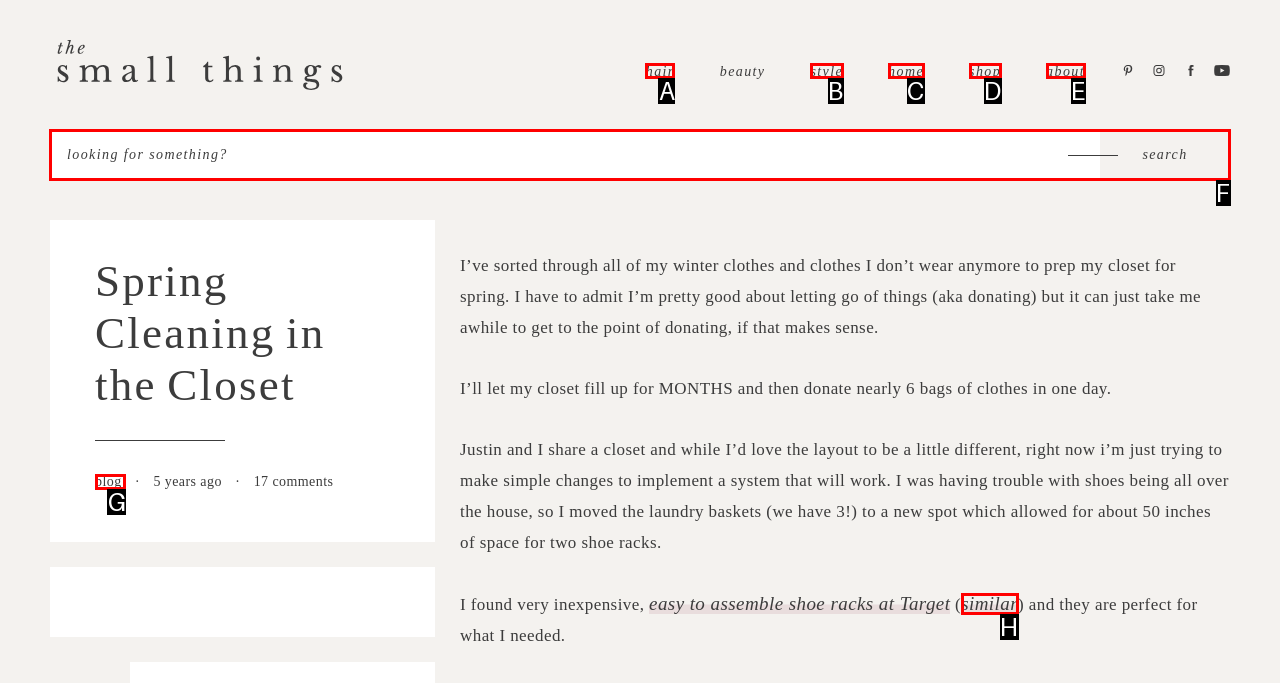What is the letter of the UI element you should click to Search for something? Provide the letter directly.

F